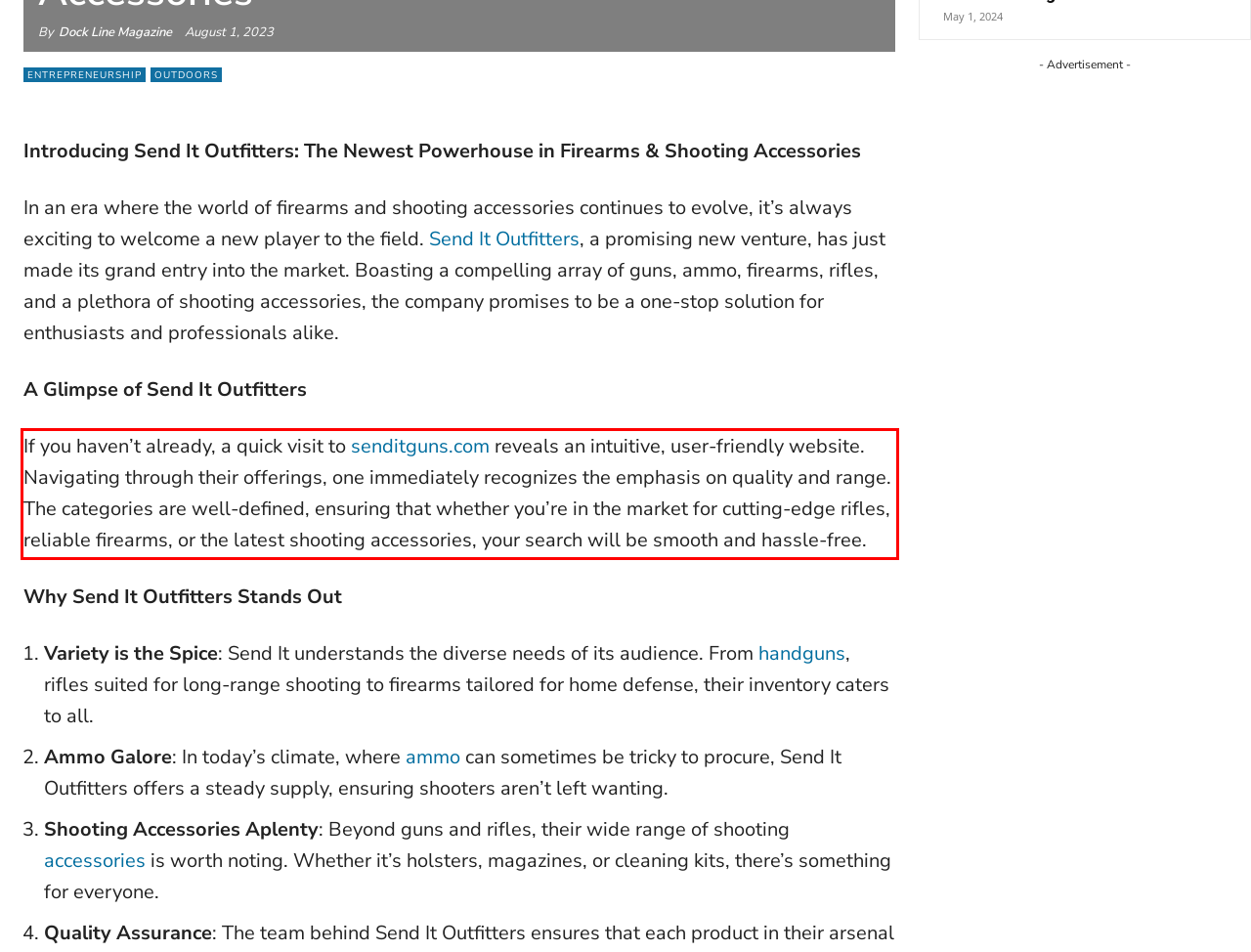The screenshot you have been given contains a UI element surrounded by a red rectangle. Use OCR to read and extract the text inside this red rectangle.

If you haven’t already, a quick visit to senditguns.com reveals an intuitive, user-friendly website. Navigating through their offerings, one immediately recognizes the emphasis on quality and range. The categories are well-defined, ensuring that whether you’re in the market for cutting-edge rifles, reliable firearms, or the latest shooting accessories, your search will be smooth and hassle-free.